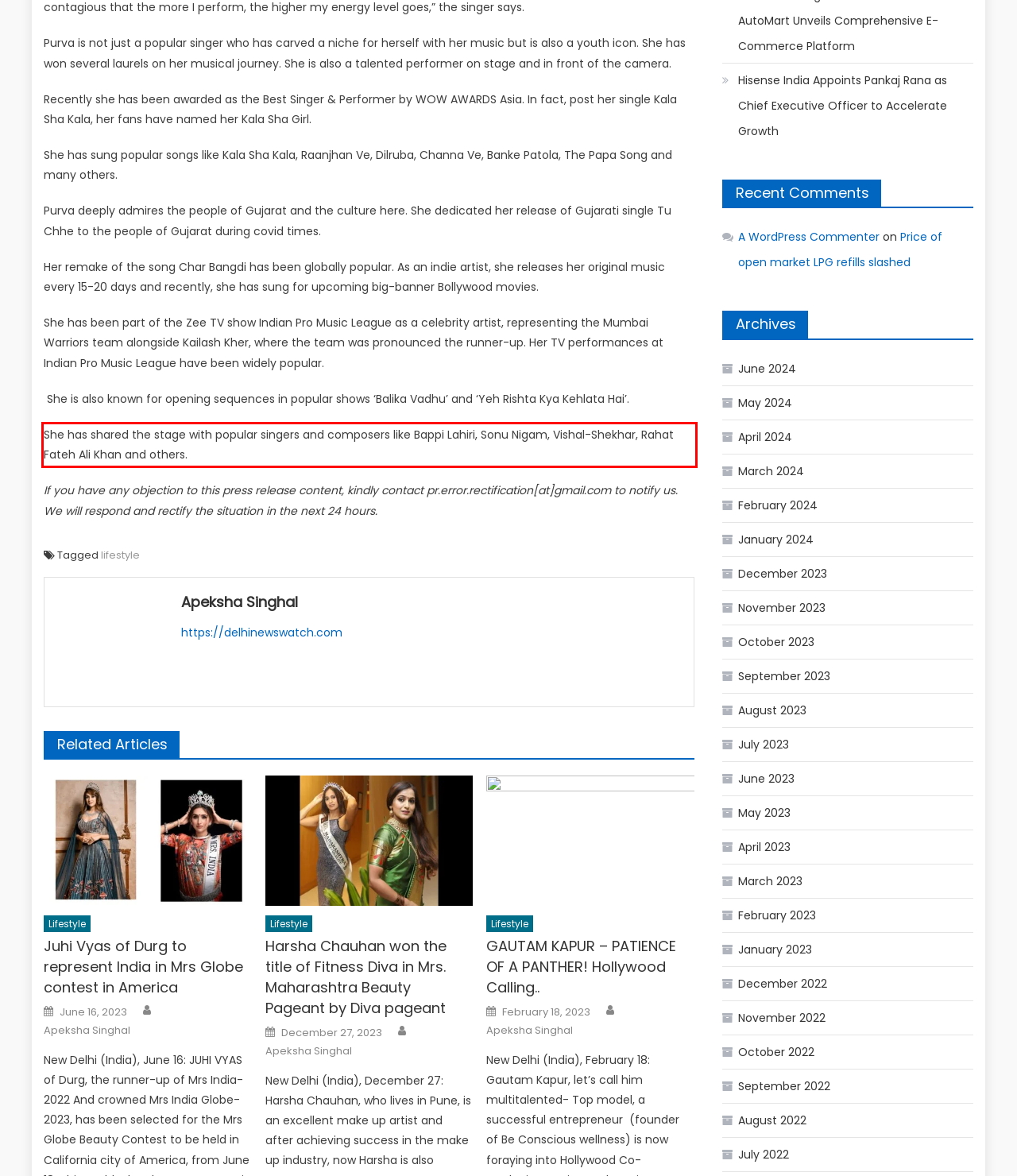Given the screenshot of a webpage, identify the red rectangle bounding box and recognize the text content inside it, generating the extracted text.

She has shared the stage with popular singers and composers like Bappi Lahiri, Sonu Nigam, Vishal-Shekhar, Rahat Fateh Ali Khan and others.